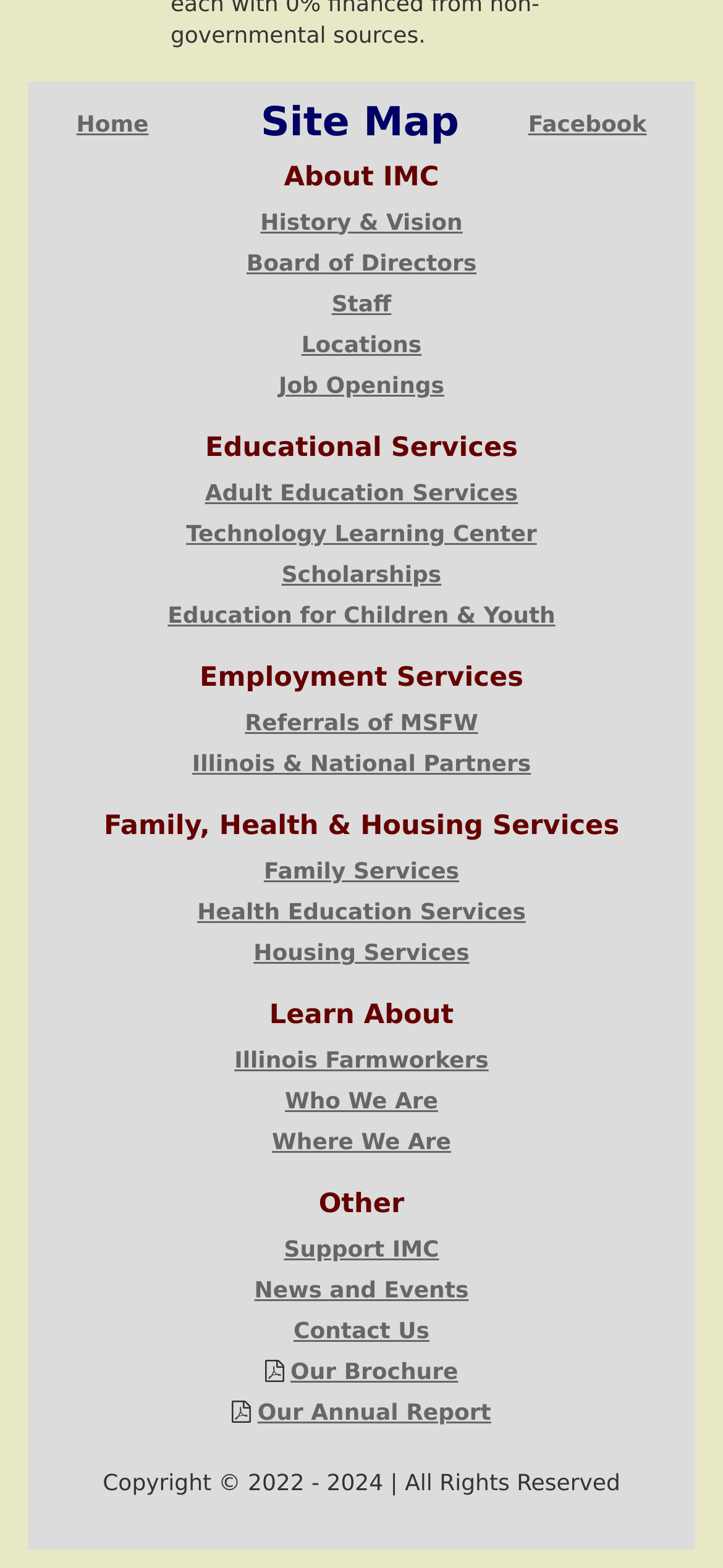Determine the bounding box coordinates for the region that must be clicked to execute the following instruction: "Click on Home".

[0.106, 0.071, 0.205, 0.087]